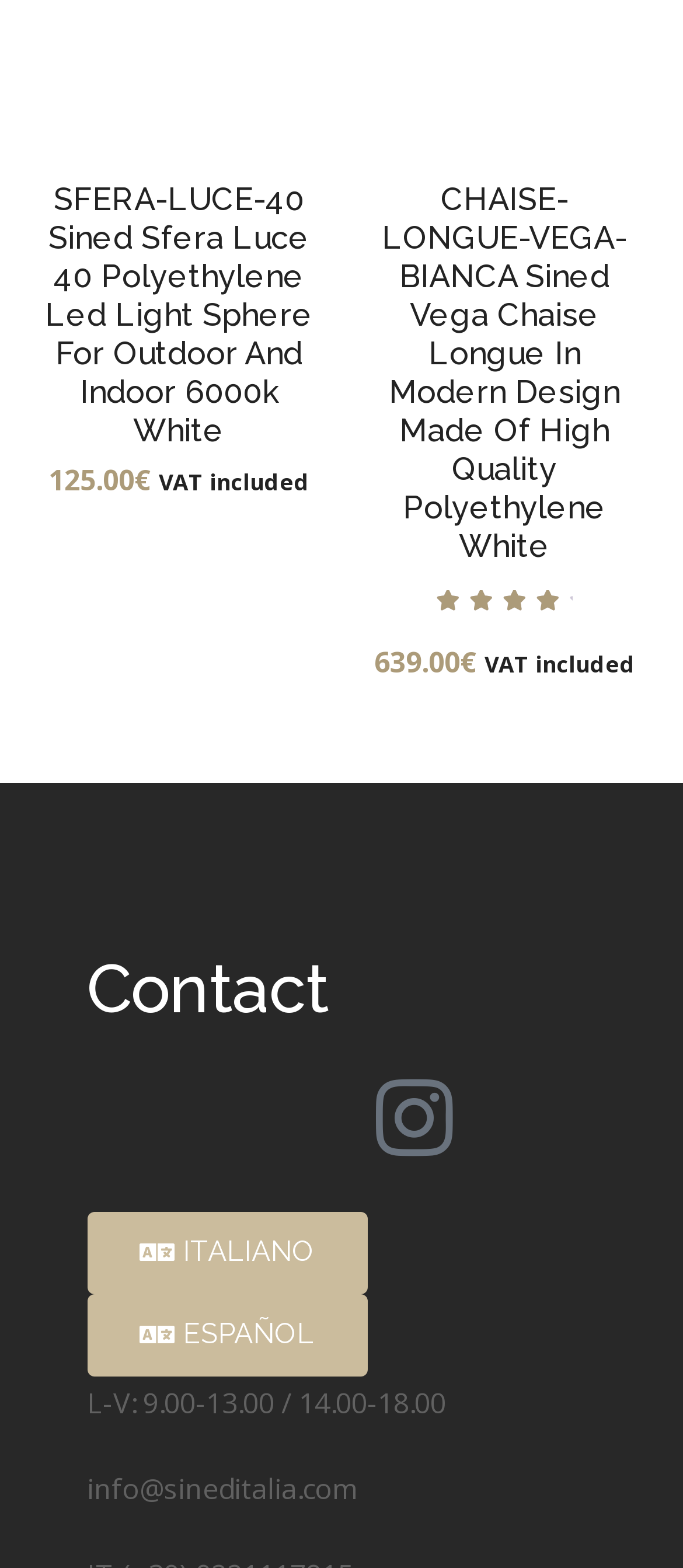Please identify the bounding box coordinates of the element's region that I should click in order to complete the following instruction: "View the product details of CHAISE-LONGUE-VEGA-BIANCA Sined Vega Chaise Longue In Modern Design Made Of High Quality Polyethylene White". The bounding box coordinates consist of four float numbers between 0 and 1, i.e., [left, top, right, bottom].

[0.559, 0.115, 0.918, 0.36]